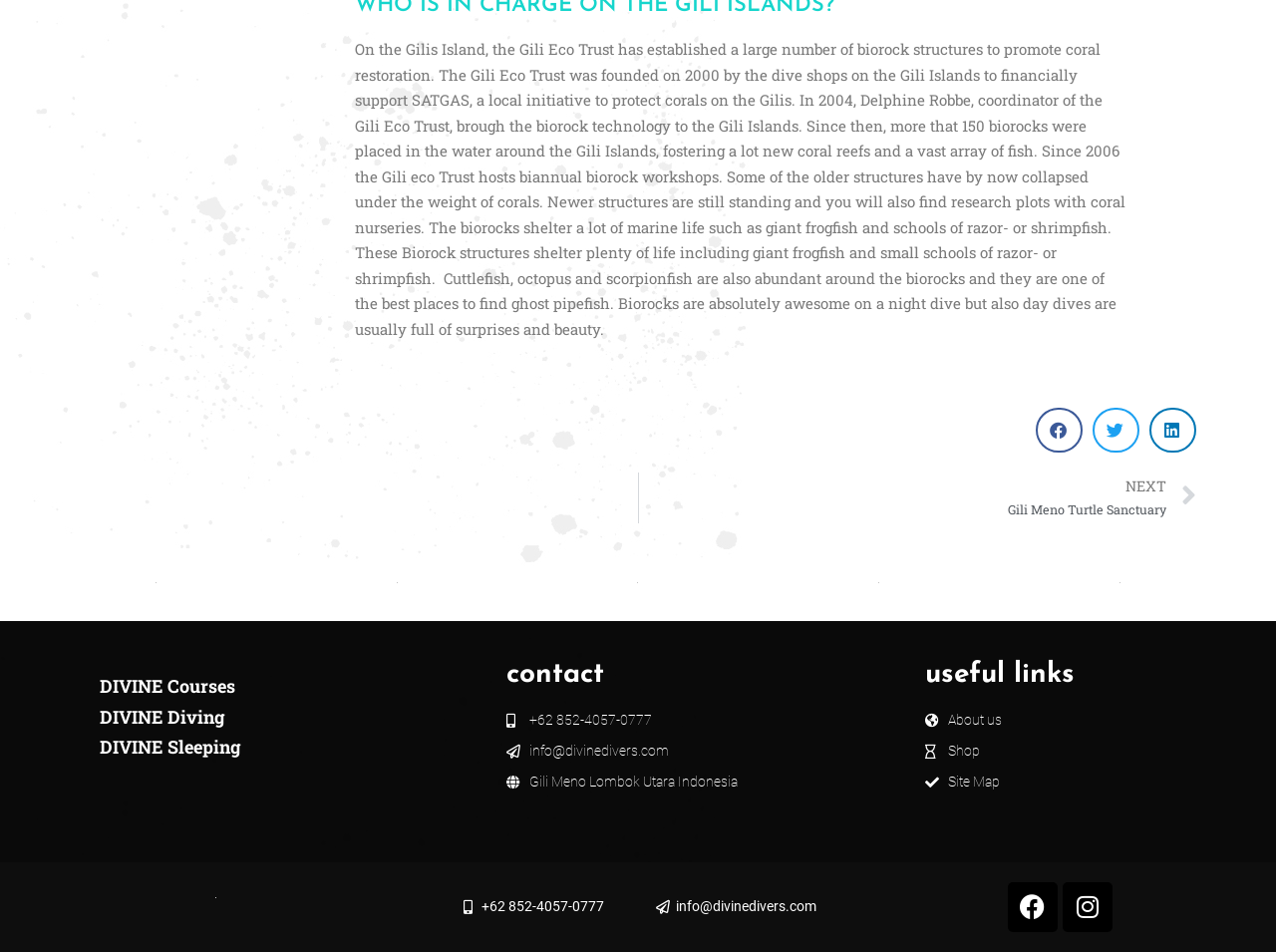Kindly determine the bounding box coordinates for the clickable area to achieve the given instruction: "Share on Facebook".

[0.812, 0.428, 0.848, 0.475]